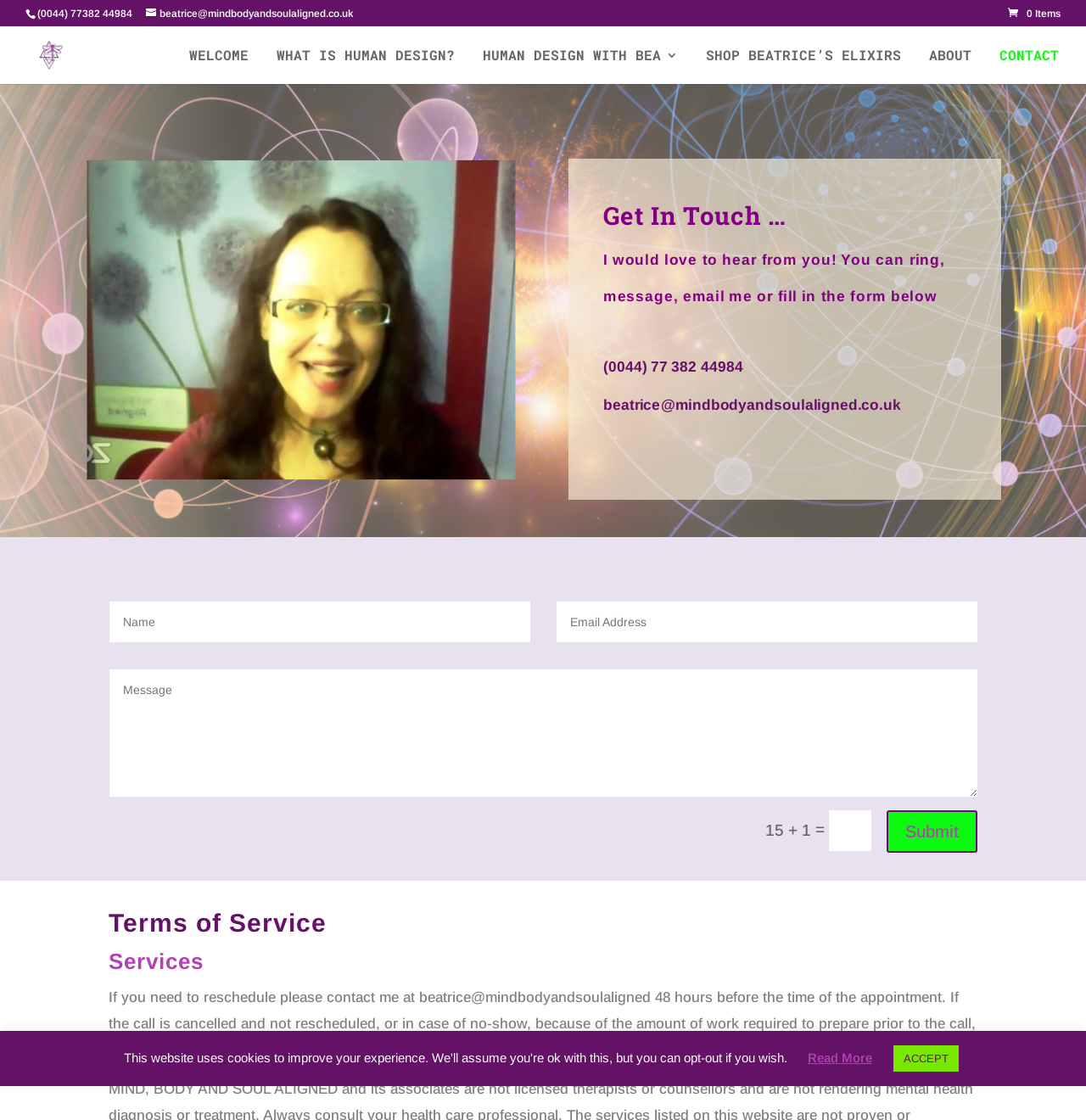Specify the bounding box coordinates of the area to click in order to execute this command: 'Read more about the terms of service'. The coordinates should consist of four float numbers ranging from 0 to 1, and should be formatted as [left, top, right, bottom].

[0.743, 0.933, 0.803, 0.956]